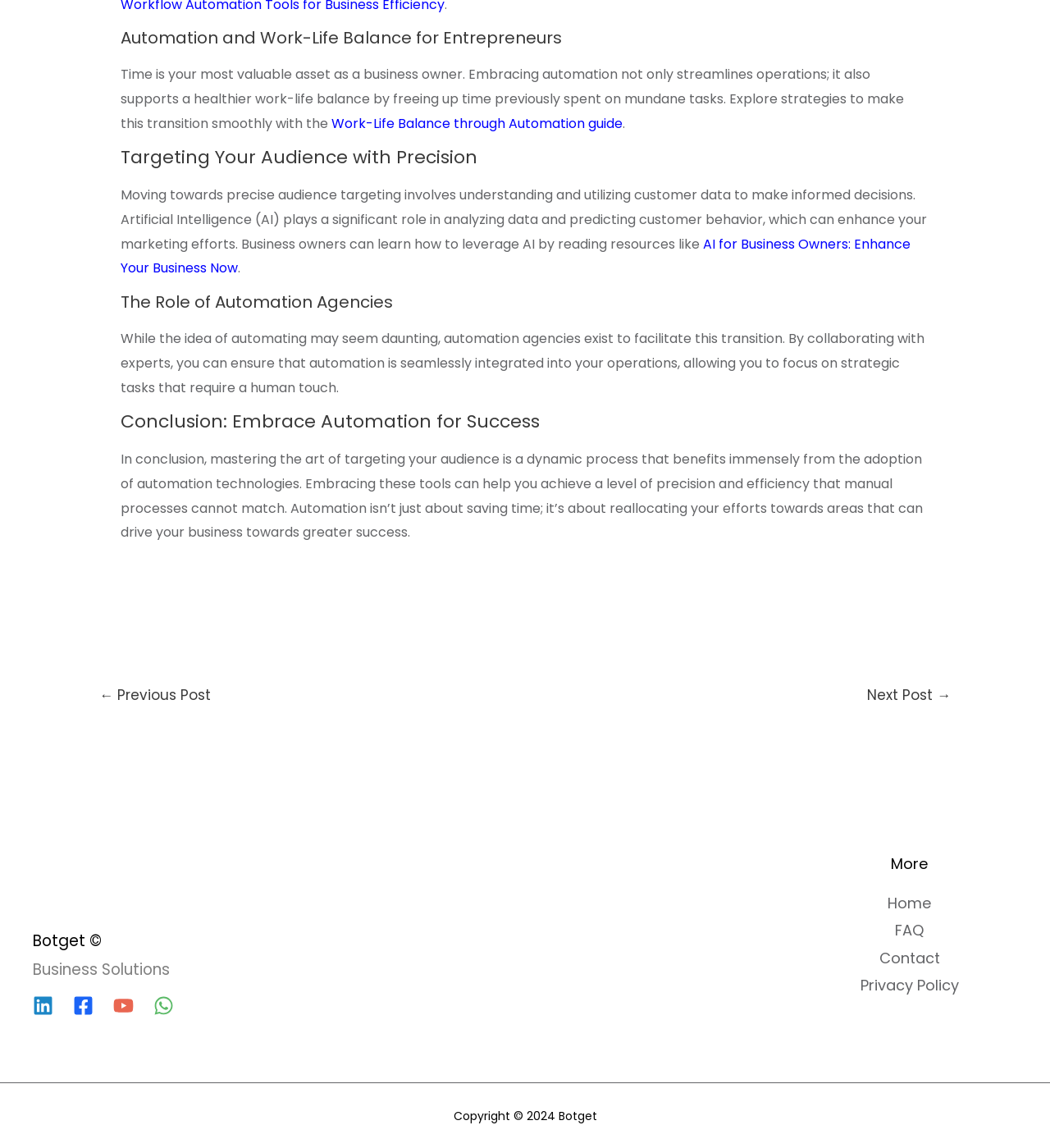Give a short answer using one word or phrase for the question:
What is the main topic of the webpage?

Automation and Work-Life Balance